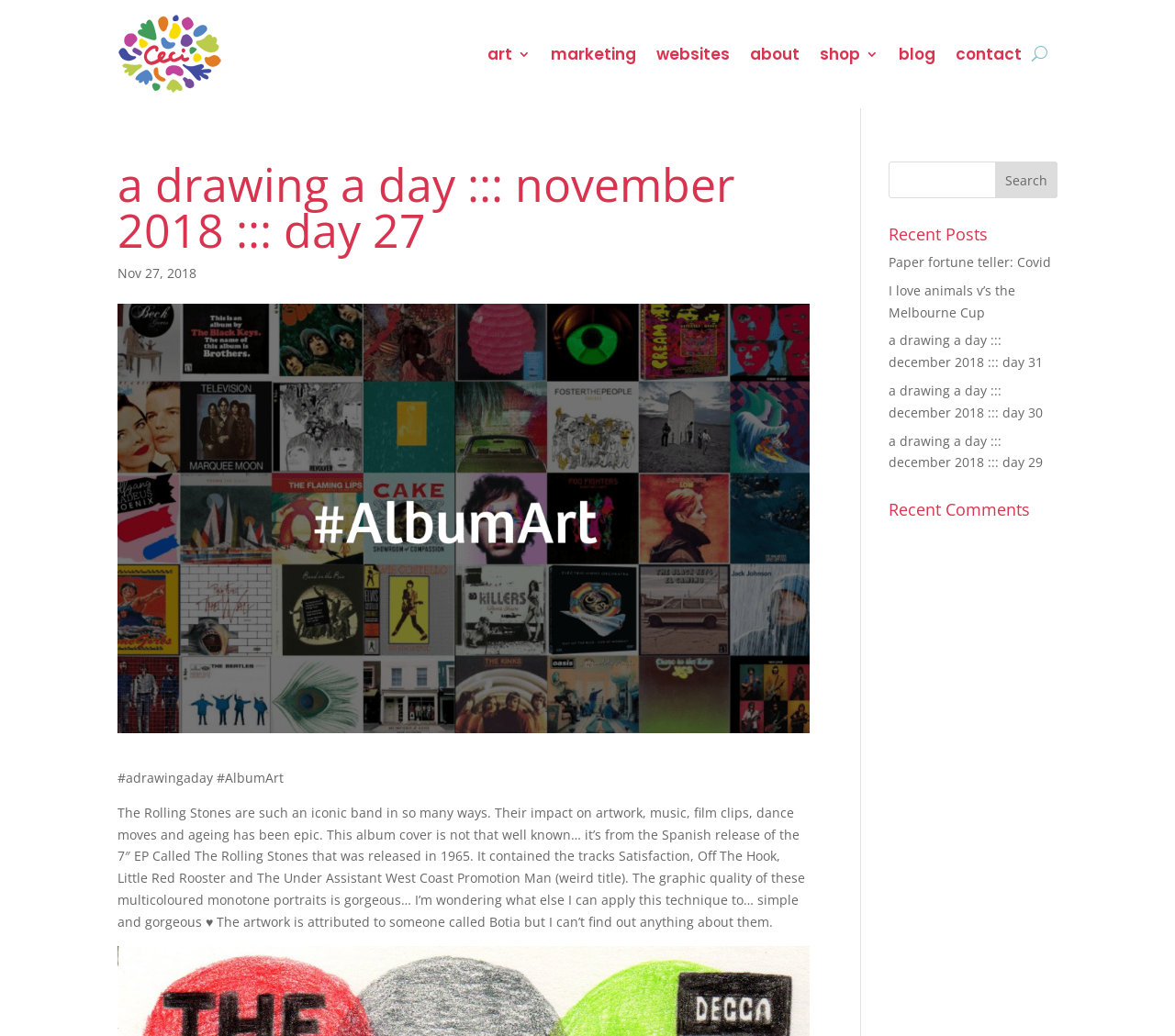Please identify the bounding box coordinates of the clickable region that I should interact with to perform the following instruction: "Click on the 'CHRISTELLE MARRIAGE CELEBRANT' link". The coordinates should be expressed as four float numbers between 0 and 1, i.e., [left, top, right, bottom].

None